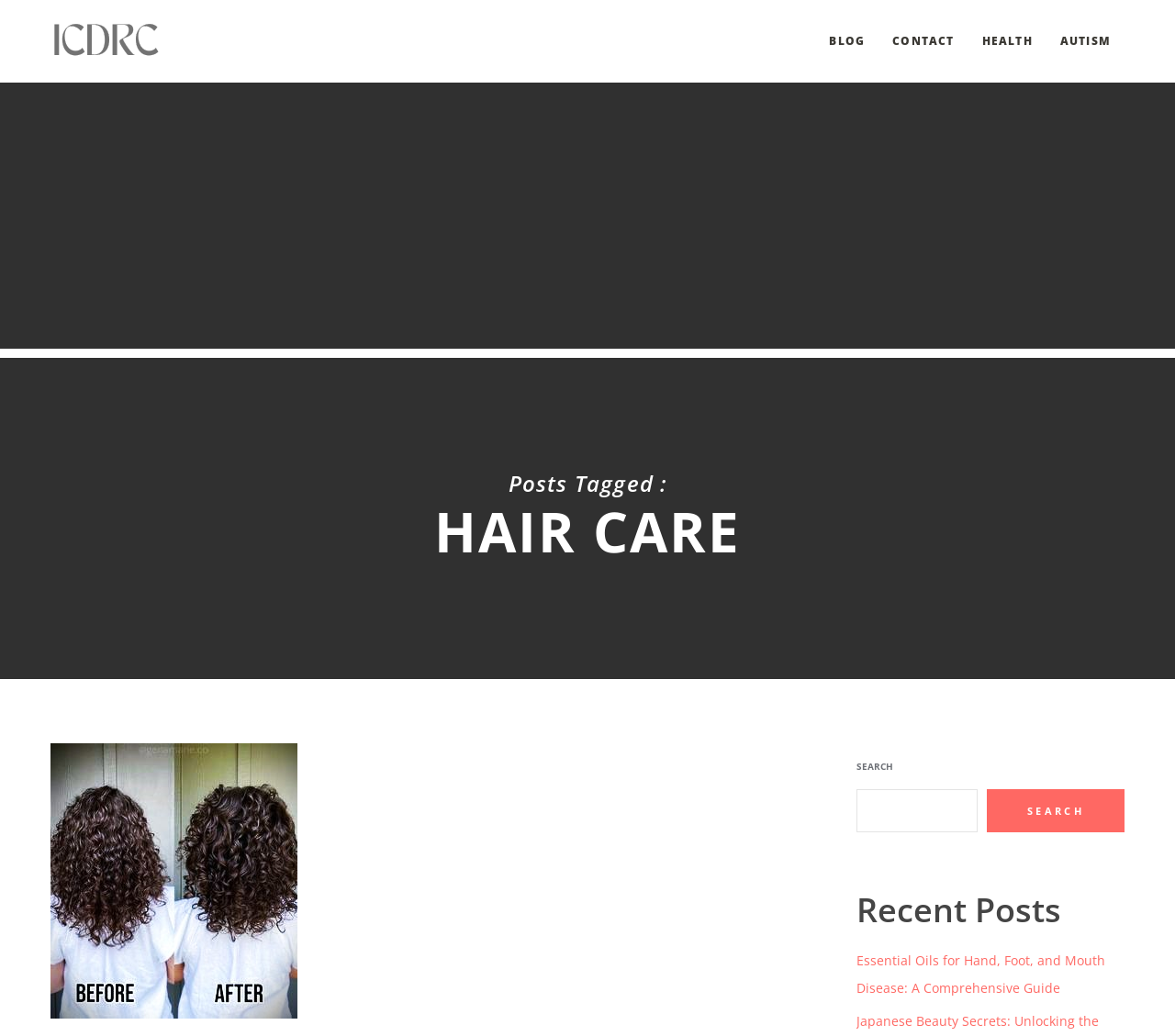Describe all significant elements and features of the webpage.

The webpage is about hair care and is part of the Harmony & Hue website. At the top left, there is a link to the Harmony & Hue homepage, accompanied by a small image of the same name. To the right of this, there are four links: BLOG, CONTACT, HEALTH, and AUTISM, which are evenly spaced and aligned horizontally.

Below the top navigation links, there is a large advertisement iframe that spans almost the entire width of the page. Underneath the advertisement, there is a table layout that occupies the majority of the page.

On the left side of the table, there is a heading that reads "HAIR CARE" in large font. Below this, there is a link to an article titled "treluxe hair care reviews", accompanied by a small image. The link and image are aligned to the left.

On the right side of the table, there is a search bar with a label that reads "SEARCH". The search bar consists of a text input field and a search button. Above the search bar, there is a heading that reads "Recent Posts".

Below the search bar, there is a link to an article titled "Essential Oils for Hand, Foot, and Mouth Disease: A Comprehensive Guide". This link is aligned to the right and is the last element on the page.